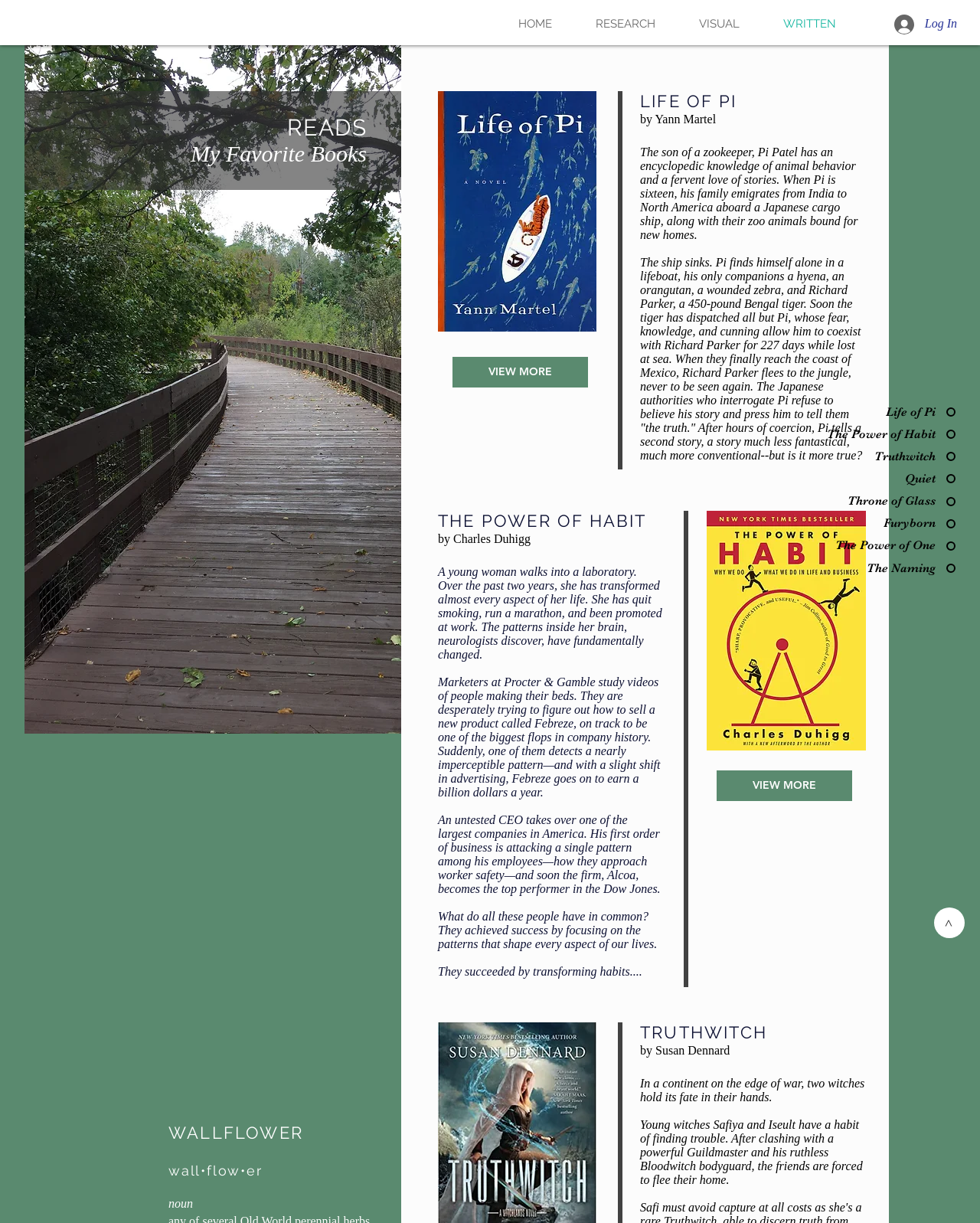Please provide a comprehensive answer to the question based on the screenshot: What is the name of the author of 'Truthwitch'?

I found the answer by looking at the section about 'Truthwitch' on the webpage, which mentions that the book is written by Susan Dennard.